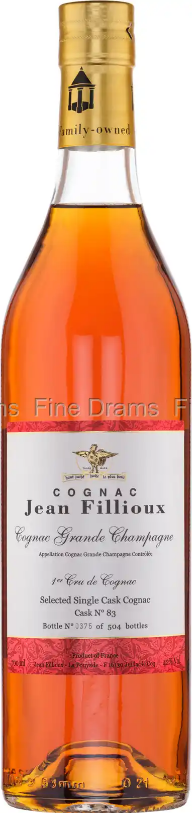Offer a detailed narrative of the image.

The image showcases a beautifully packaged bottle of **Jean Fillioux Grande Champagne Single Cask No. 83 Cognac**. Standing tall with a striking amber hue, the bottle features an elegant design that highlights its premium quality. The label prominently displays the name "Cognac Jean Fillioux," indicating its heritage from the esteemed Jean Fillioux House. 

This specific cognac hails from the prestigious Grande Champagne region, known for producing some of the finest eaux-de-vie in the world. The label specifies it as a "Selected Single Cask Cognac," from Cask No. 83, with the bottle number being 375 out of just 504 bottles made, emphasizing its limited availability and exclusivity. 

The gold foil cap adds a touch of sophistication, enhancing the overall aesthetic appeal of the bottle, which is emblematic of careful craftsmanship and rich tradition in cognac production. This image not only represents a premium spirit but also tells the story of its meticulous creation process and the esteemed legacy of the brand.